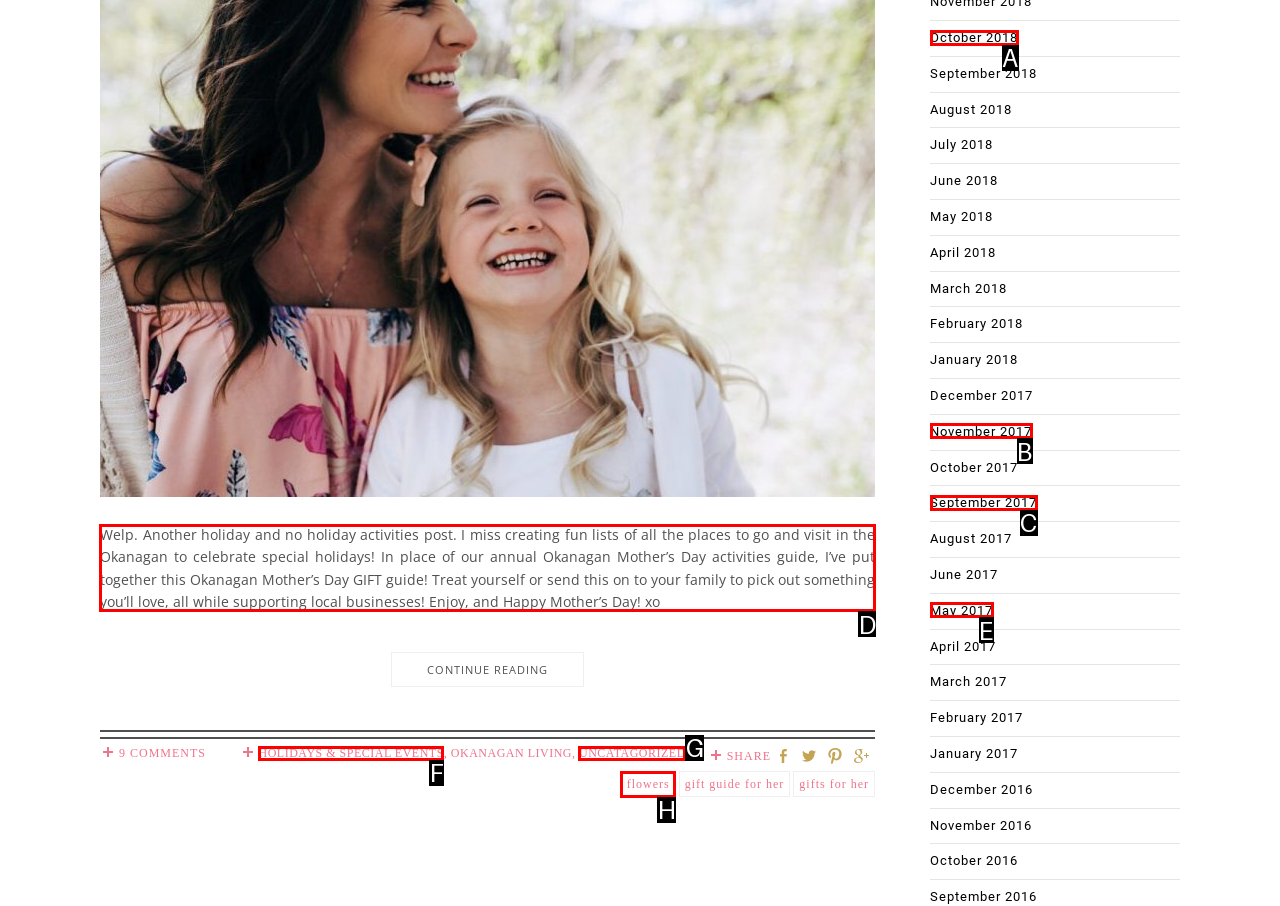Select the proper HTML element to perform the given task: Visit the Facebook page Answer with the corresponding letter from the provided choices.

None